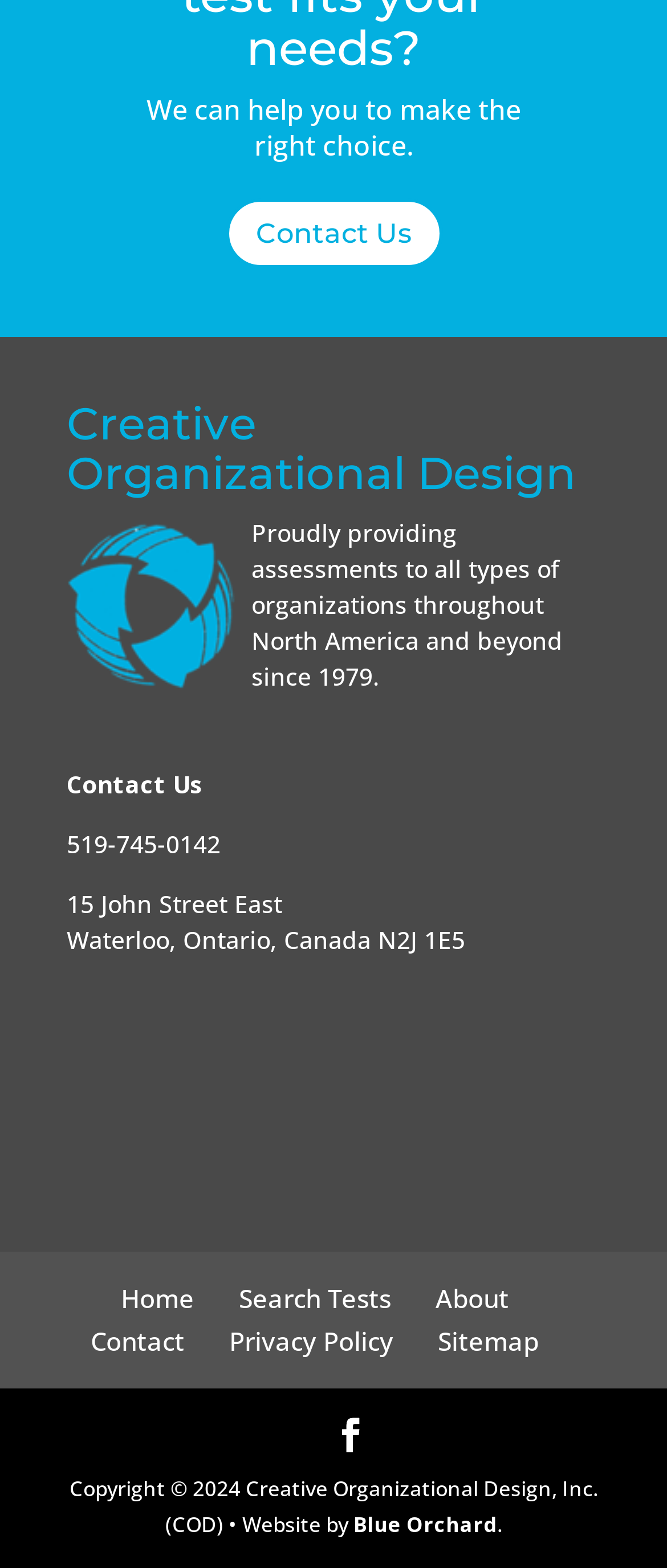Please determine the bounding box coordinates of the clickable area required to carry out the following instruction: "Go to the home page". The coordinates must be four float numbers between 0 and 1, represented as [left, top, right, bottom].

[0.181, 0.817, 0.291, 0.839]